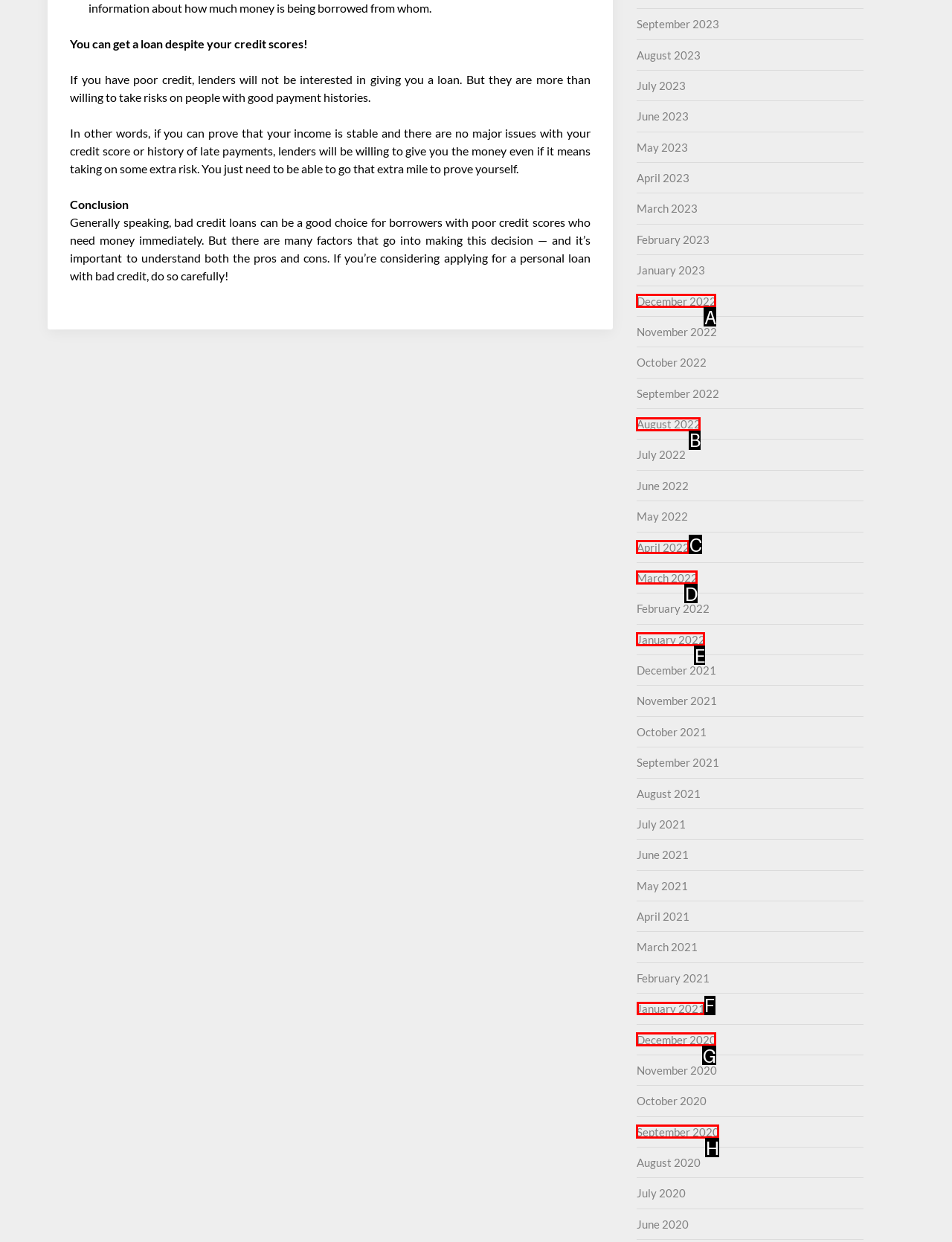Point out the HTML element I should click to achieve the following: Click on January 2021 Reply with the letter of the selected element.

F